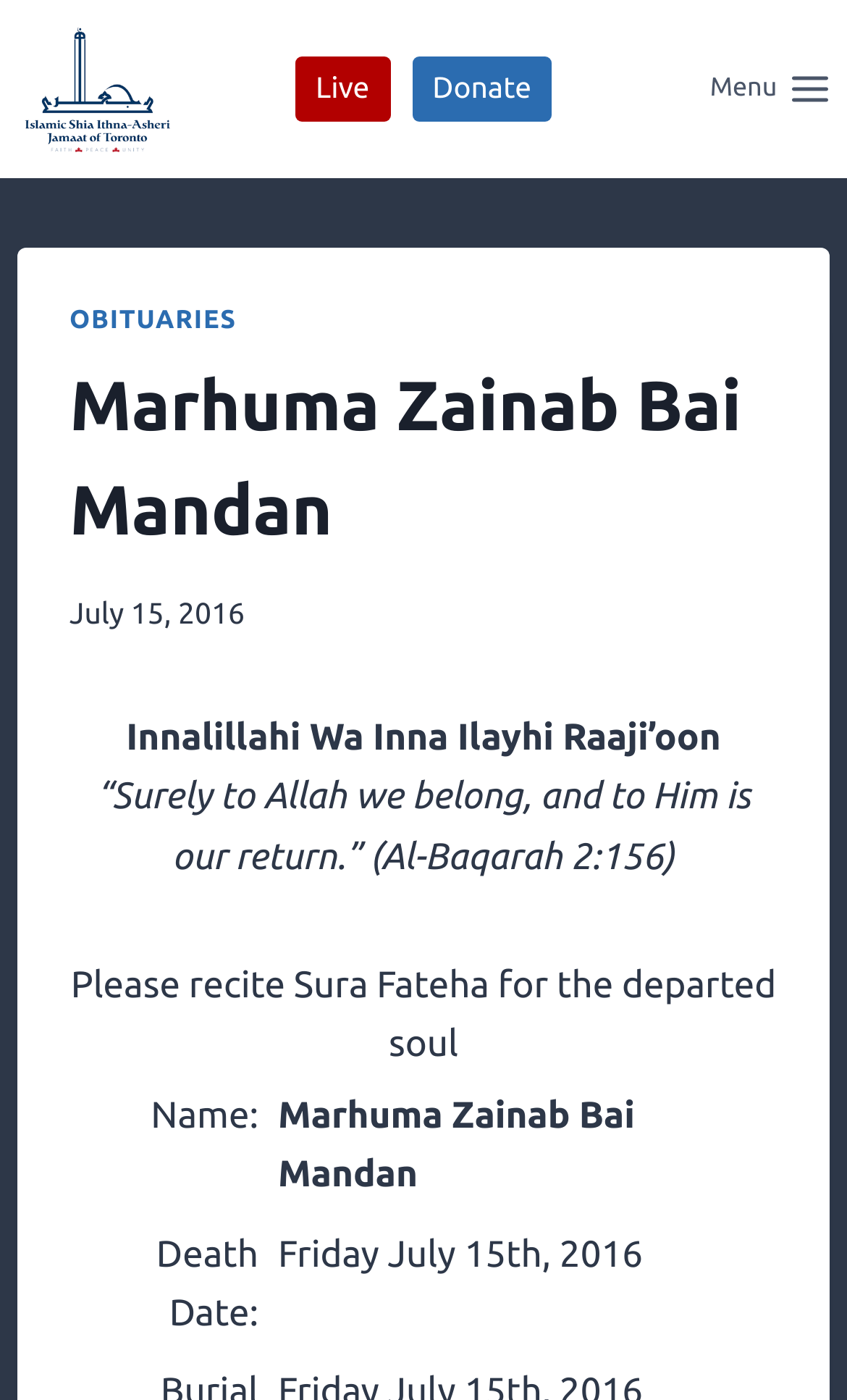Return the bounding box coordinates of the UI element that corresponds to this description: "alt="ISIJ of Toronto"". The coordinates must be given as four float numbers in the range of 0 and 1, [left, top, right, bottom].

[0.026, 0.016, 0.205, 0.112]